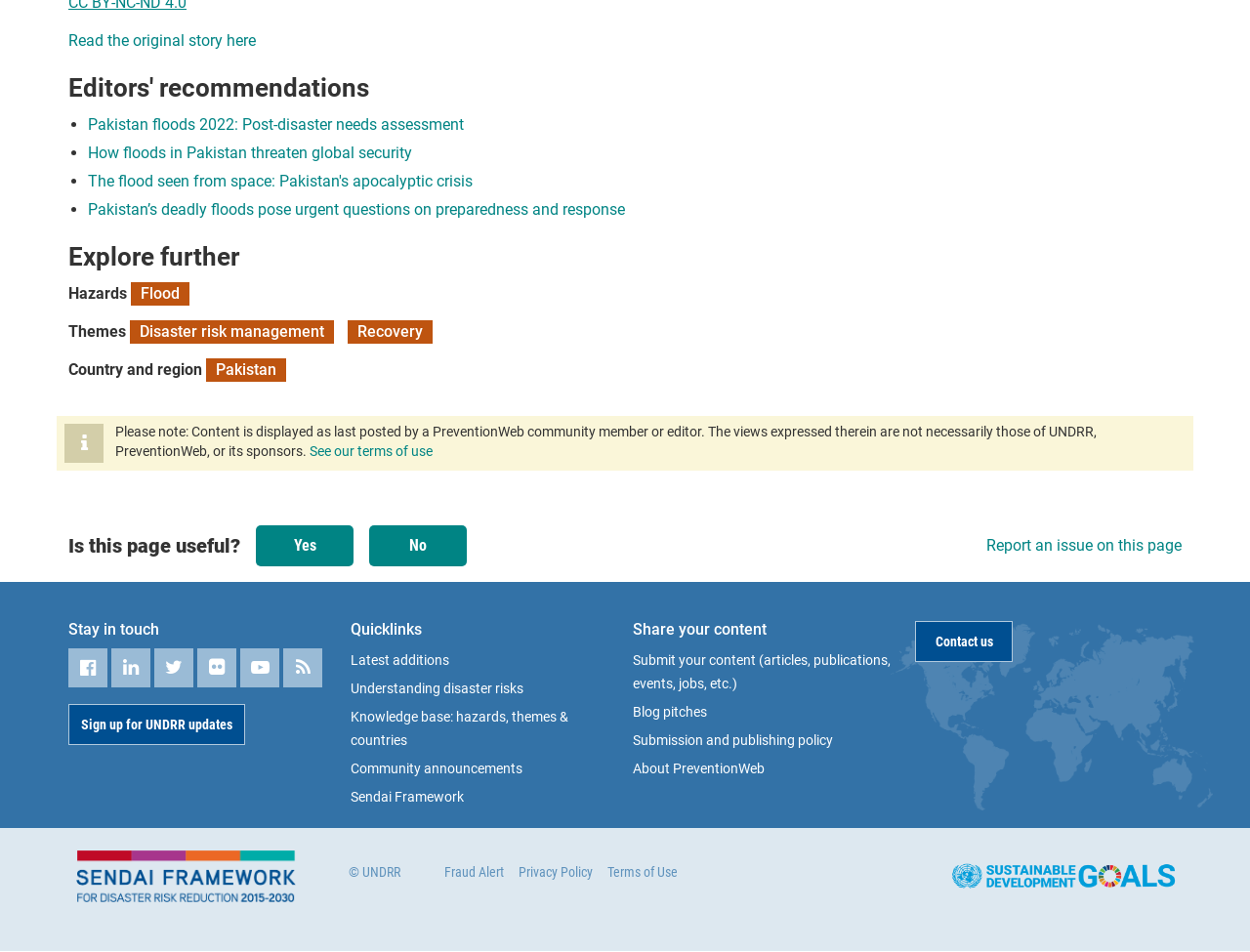Identify the bounding box coordinates of the clickable region necessary to fulfill the following instruction: "Click the play button". The bounding box coordinates should be four float numbers between 0 and 1, i.e., [left, top, right, bottom].

None